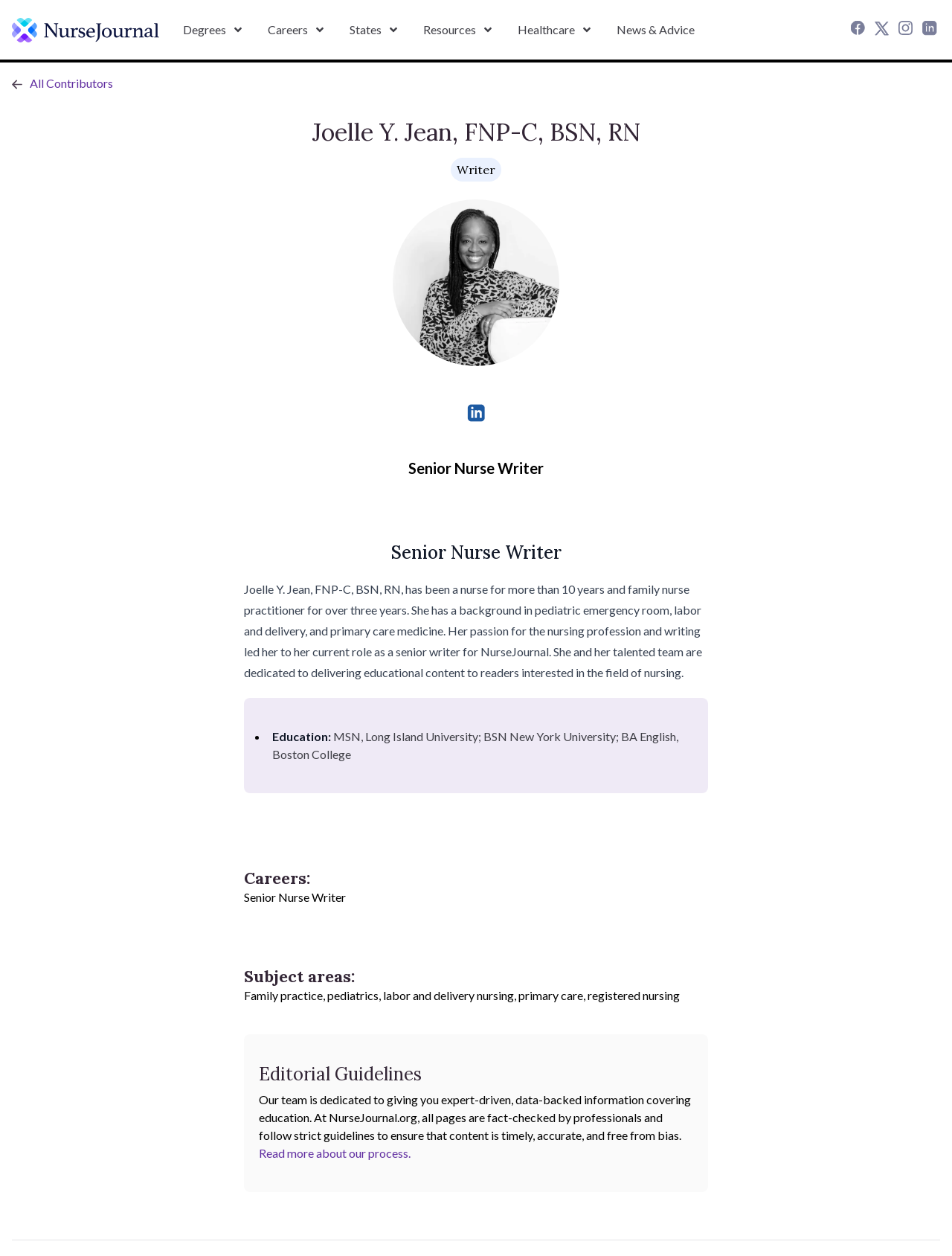Locate the bounding box coordinates of the clickable area needed to fulfill the instruction: "Visit the Degrees page".

[0.192, 0.0, 0.256, 0.047]